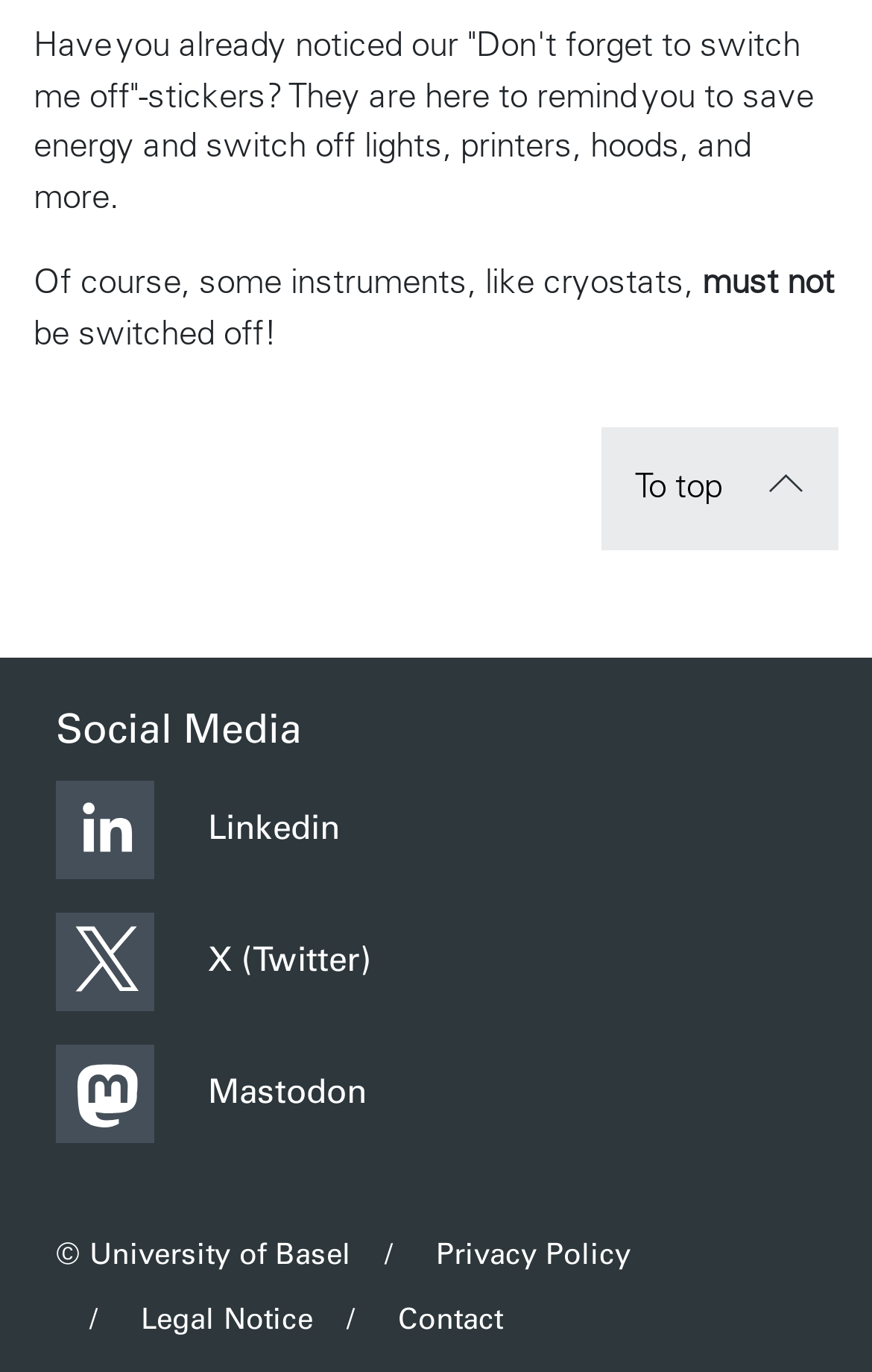Please predict the bounding box coordinates of the element's region where a click is necessary to complete the following instruction: "View Privacy Policy". The coordinates should be represented by four float numbers between 0 and 1, i.e., [left, top, right, bottom].

[0.403, 0.891, 0.723, 0.938]